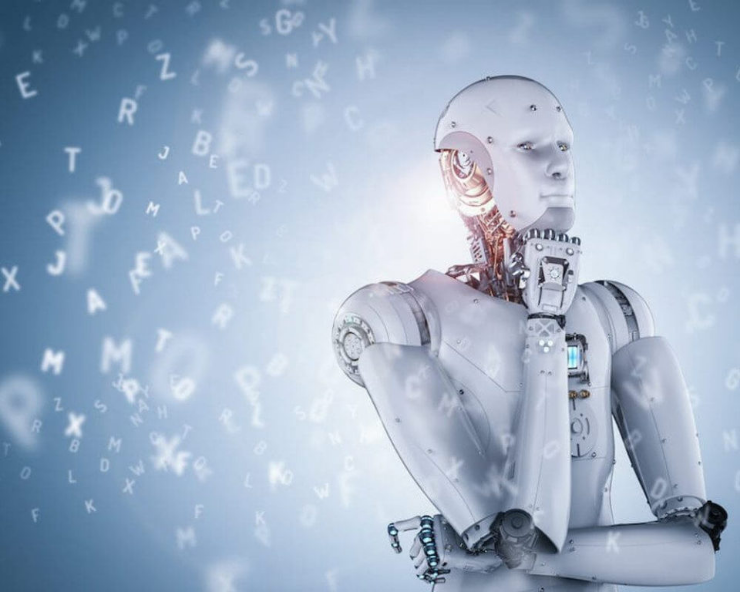What is the topic of the webpage?
Refer to the screenshot and answer in one word or phrase.

Artificial Intelligence (AI)